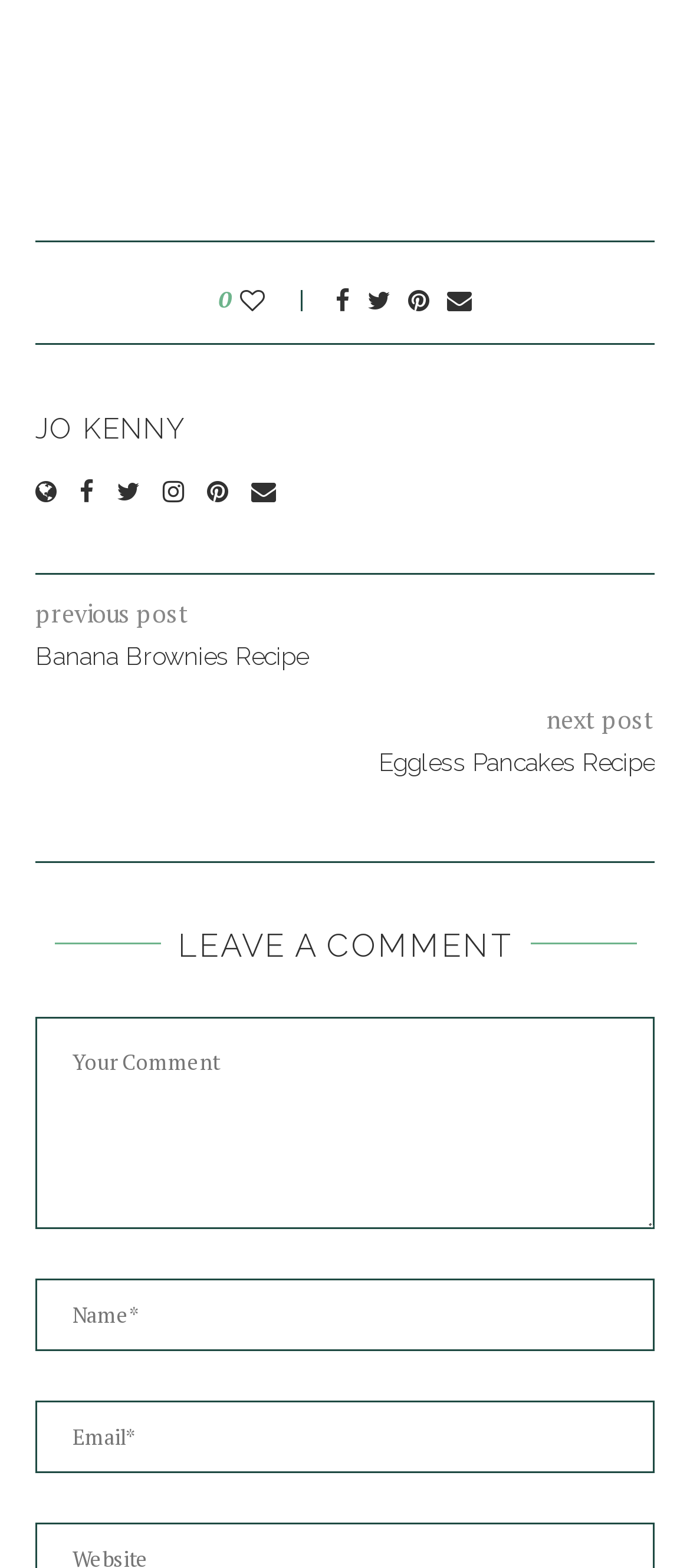Predict the bounding box coordinates of the UI element that matches this description: "name="author" placeholder="Name*"". The coordinates should be in the format [left, top, right, bottom] with each value between 0 and 1.

[0.051, 0.815, 0.949, 0.861]